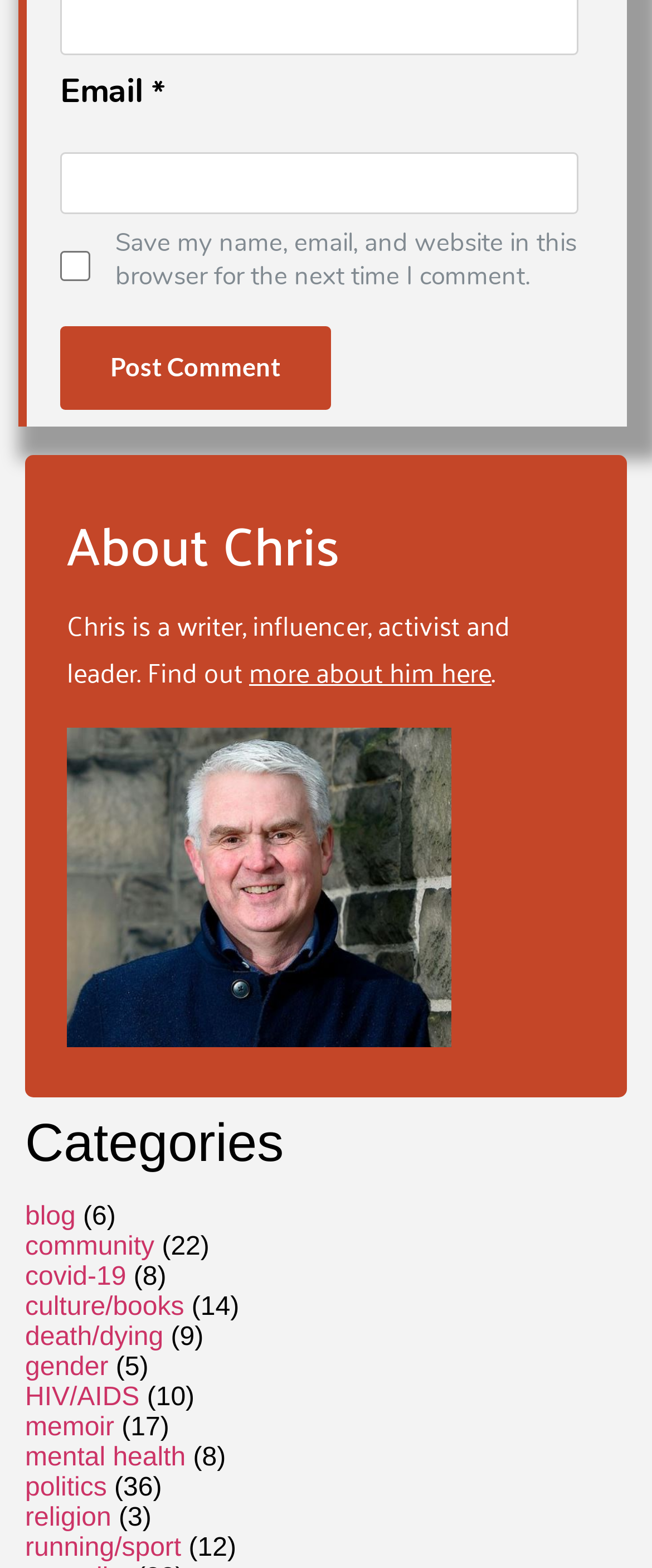Pinpoint the bounding box coordinates of the clickable area needed to execute the instruction: "Click the Post Comment button". The coordinates should be specified as four float numbers between 0 and 1, i.e., [left, top, right, bottom].

[0.092, 0.208, 0.508, 0.261]